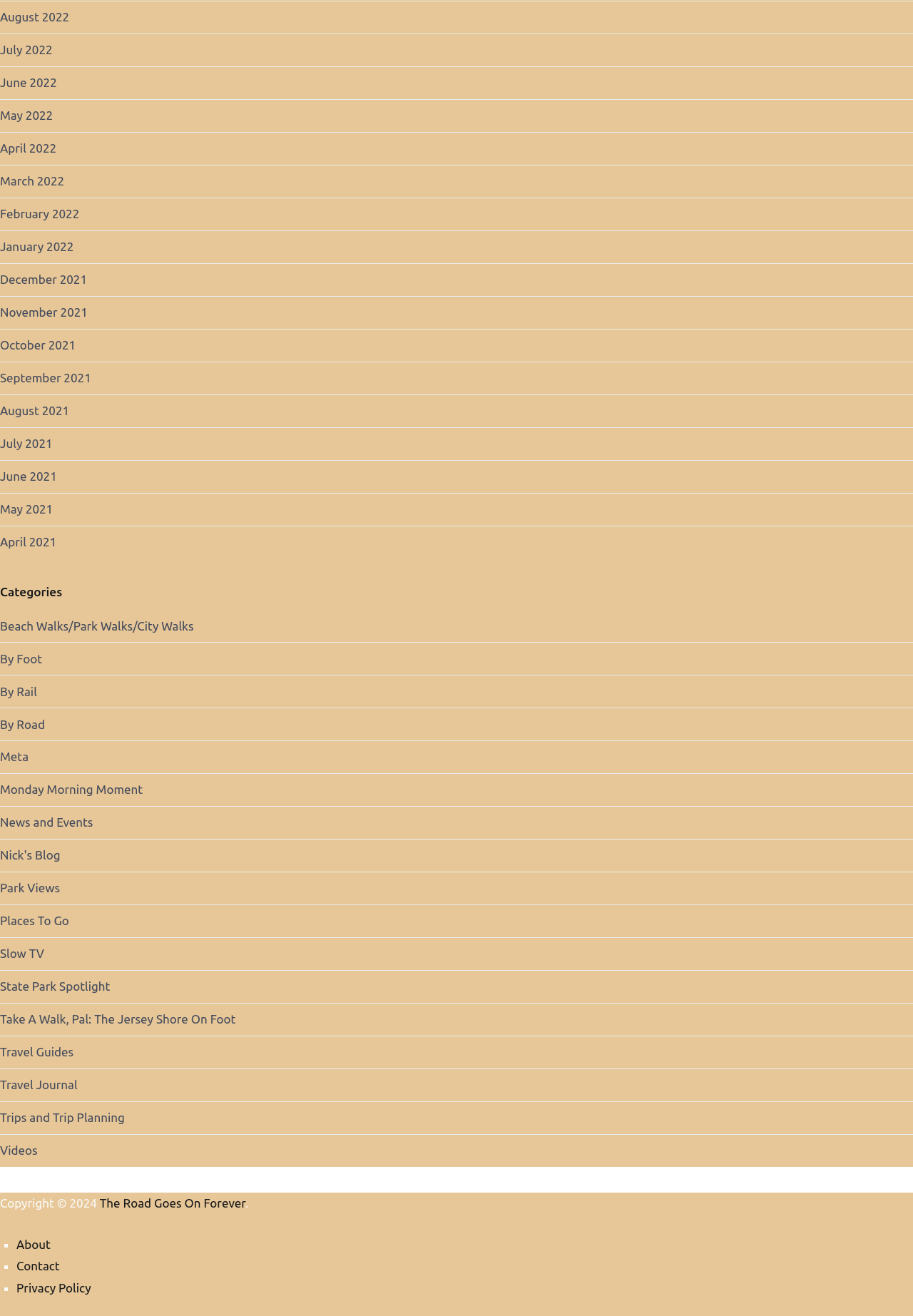Locate the bounding box coordinates of the element's region that should be clicked to carry out the following instruction: "Check Copyright information". The coordinates need to be four float numbers between 0 and 1, i.e., [left, top, right, bottom].

[0.0, 0.909, 0.109, 0.919]